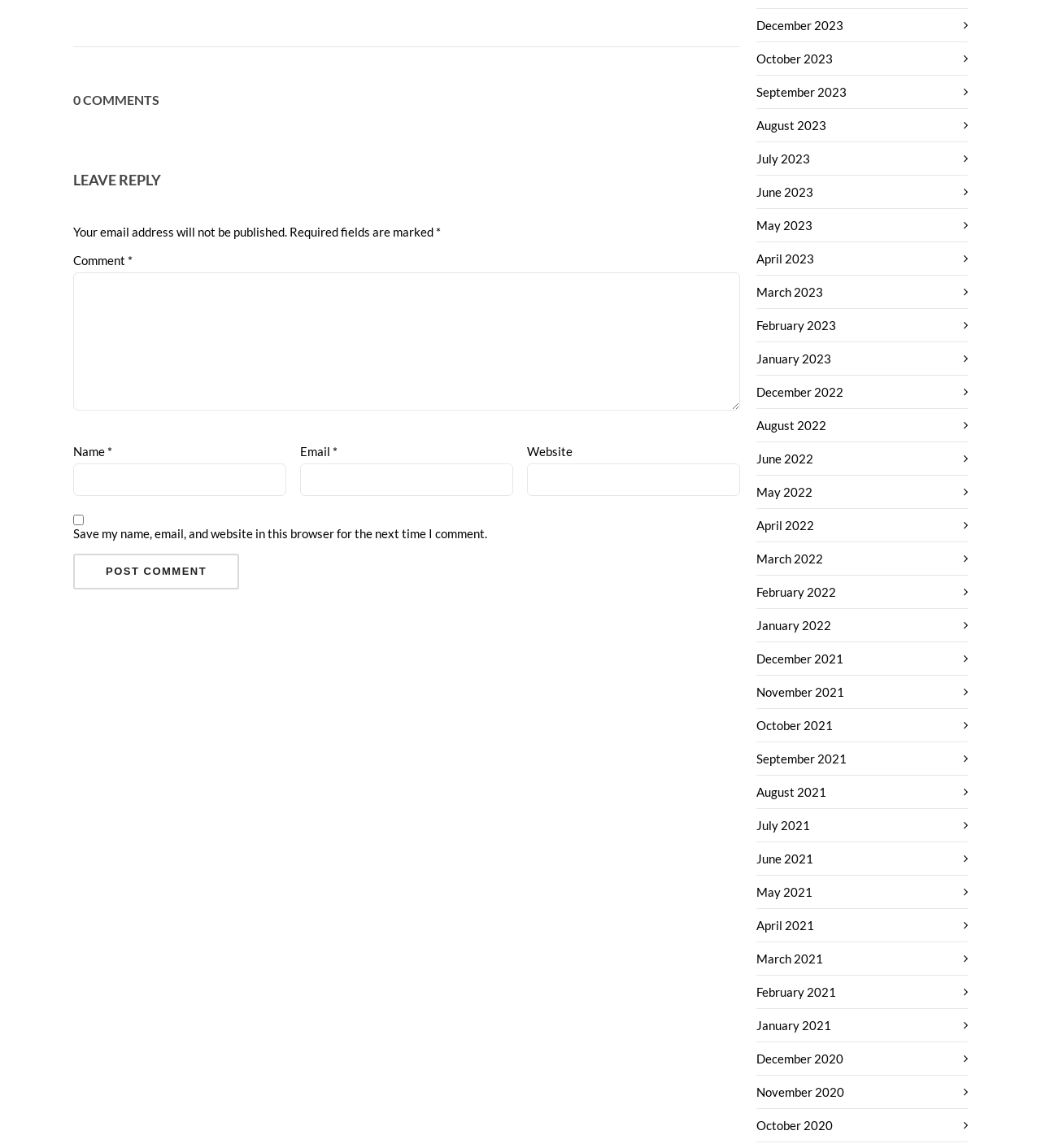Locate the bounding box coordinates of the element to click to perform the following action: 'View posts from December 2023'. The coordinates should be given as four float values between 0 and 1, in the form of [left, top, right, bottom].

[0.727, 0.016, 0.81, 0.028]